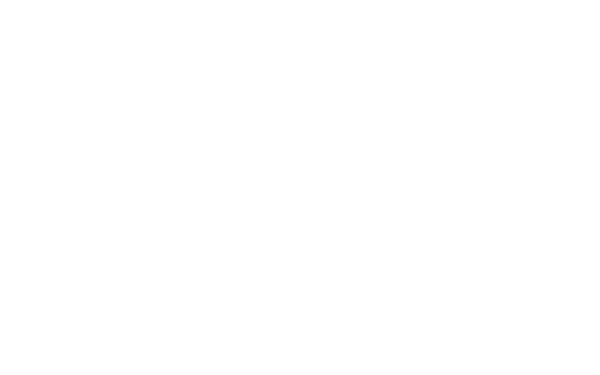Generate a descriptive account of all visible items and actions in the image.

The image features a professional and polished logo for “Boston Personal Injury Lawyers.” It prominently displays text that emphasizes expertise and reliability within the personal injury law sector in Boston. The design aims to instill confidence in potential clients seeking legal representation, highlighting the firm's commitment to assisting individuals in navigating complex personal injury claims. This logo serves as a visual anchor on the webpage, attracting attention and encouraging visitors to engage with the firm's services.